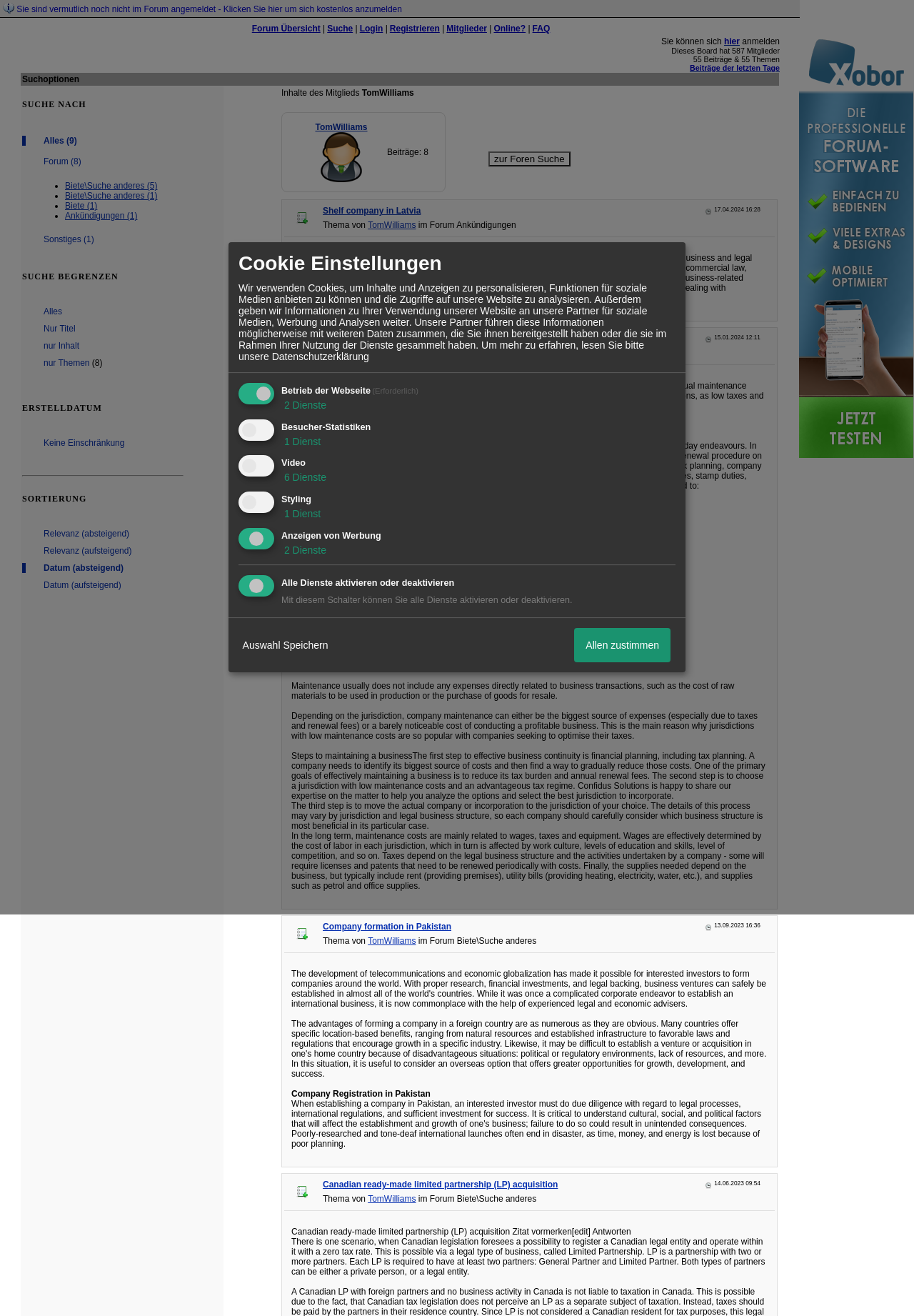Please respond to the question with a concise word or phrase:
How many rows are in the search results table?

3